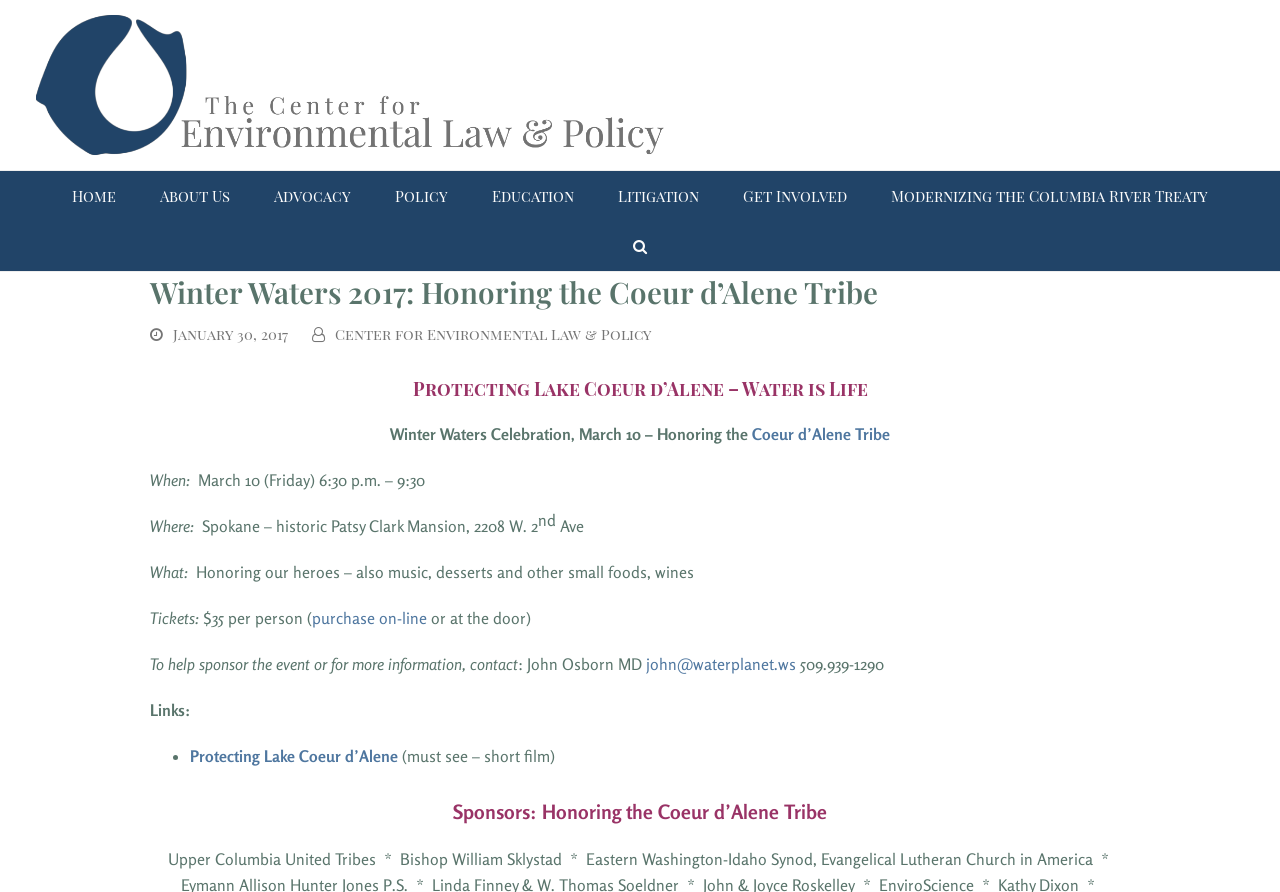Determine the bounding box coordinates for the clickable element required to fulfill the instruction: "Read more about 'Protecting Lake Coeur d’Alene – Water is Life'". Provide the coordinates as four float numbers between 0 and 1, i.e., [left, top, right, bottom].

[0.117, 0.422, 0.883, 0.45]